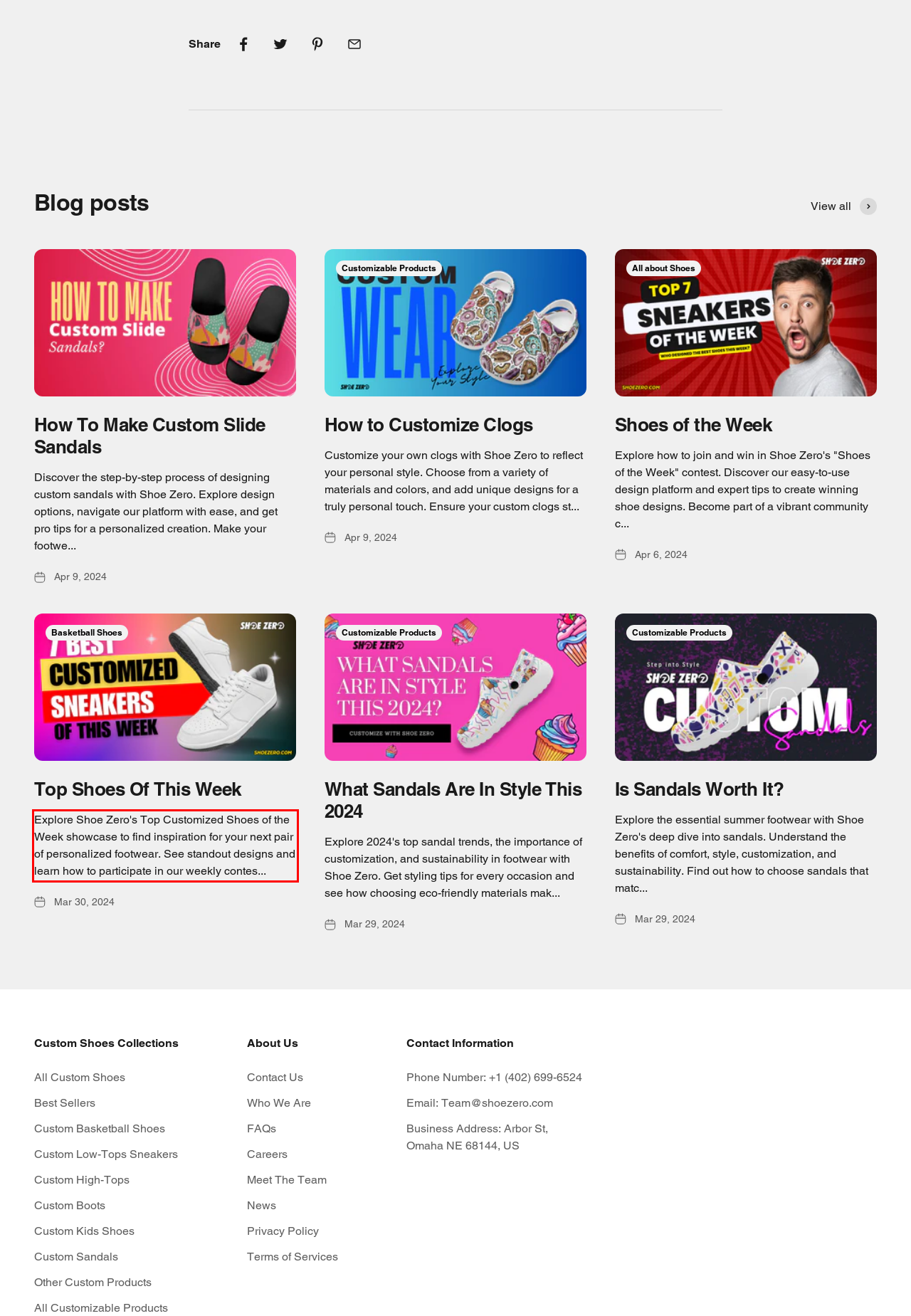Given a webpage screenshot, locate the red bounding box and extract the text content found inside it.

Explore Shoe Zero's Top Customized Shoes of the Week showcase to find inspiration for your next pair of personalized footwear. See standout designs and learn how to participate in our weekly contes...